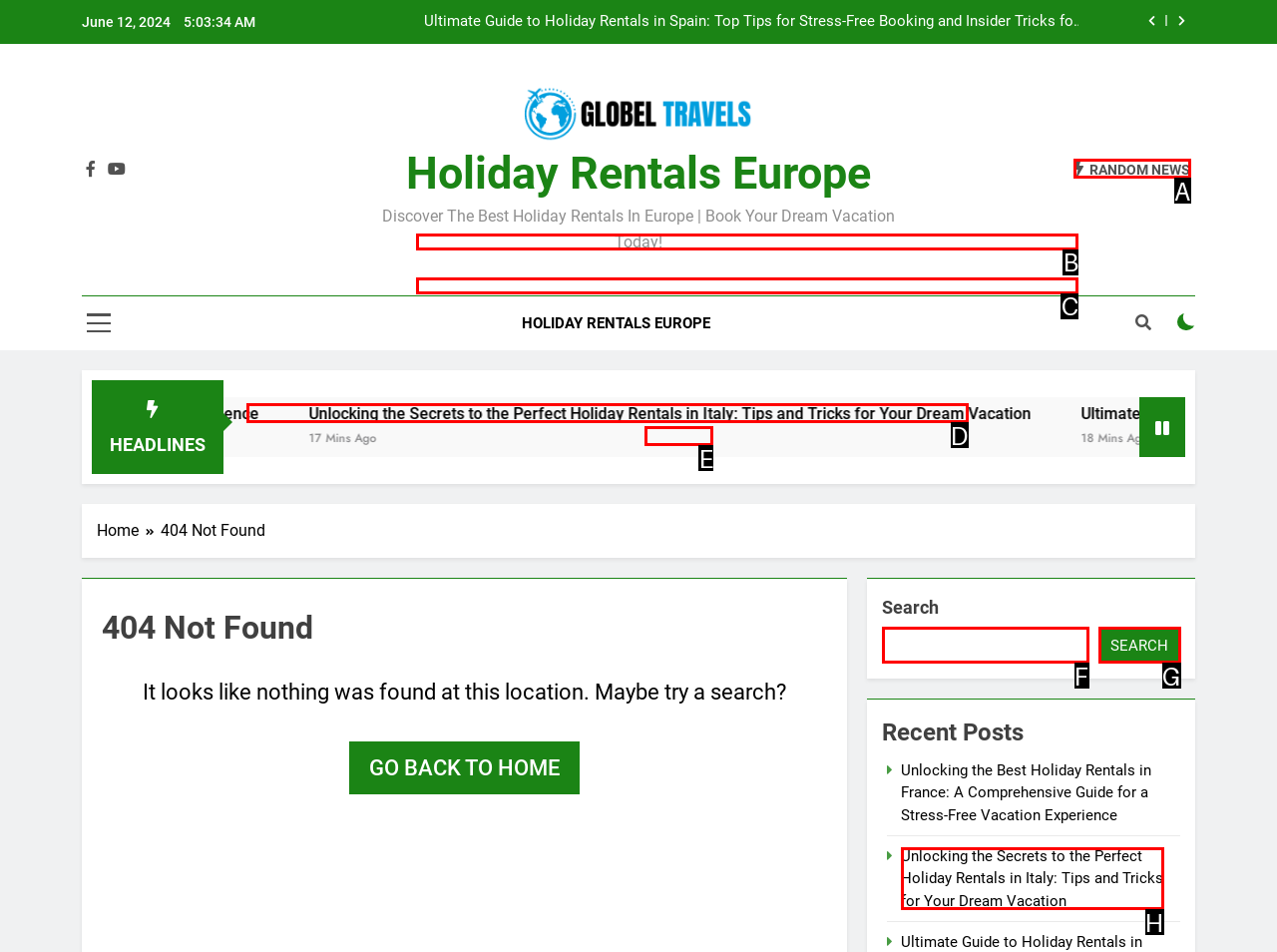To achieve the task: read holiday rentals guide in italy, indicate the letter of the correct choice from the provided options.

D